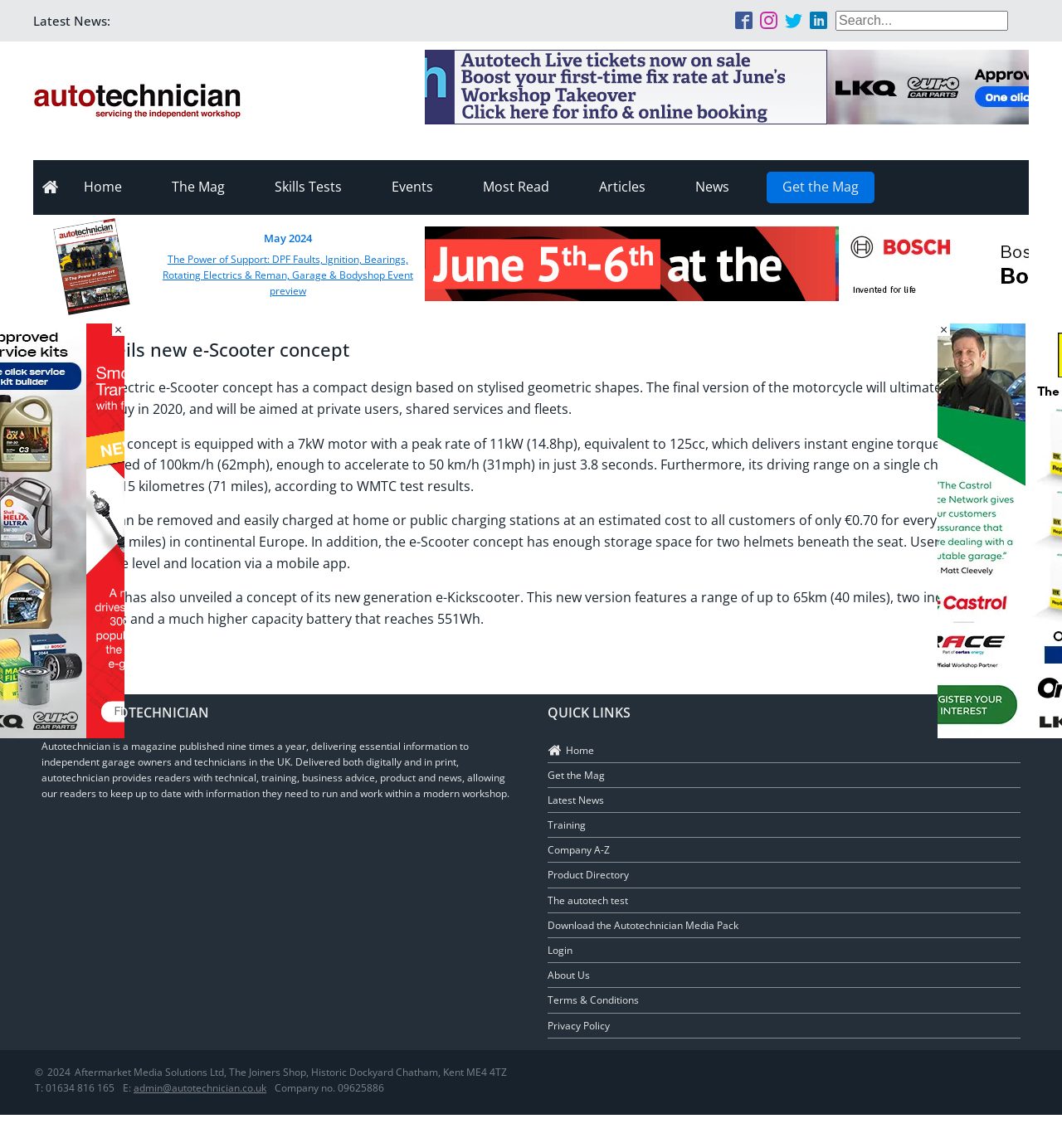How many times is the magazine published per year?
Answer the question based on the image using a single word or a brief phrase.

nine